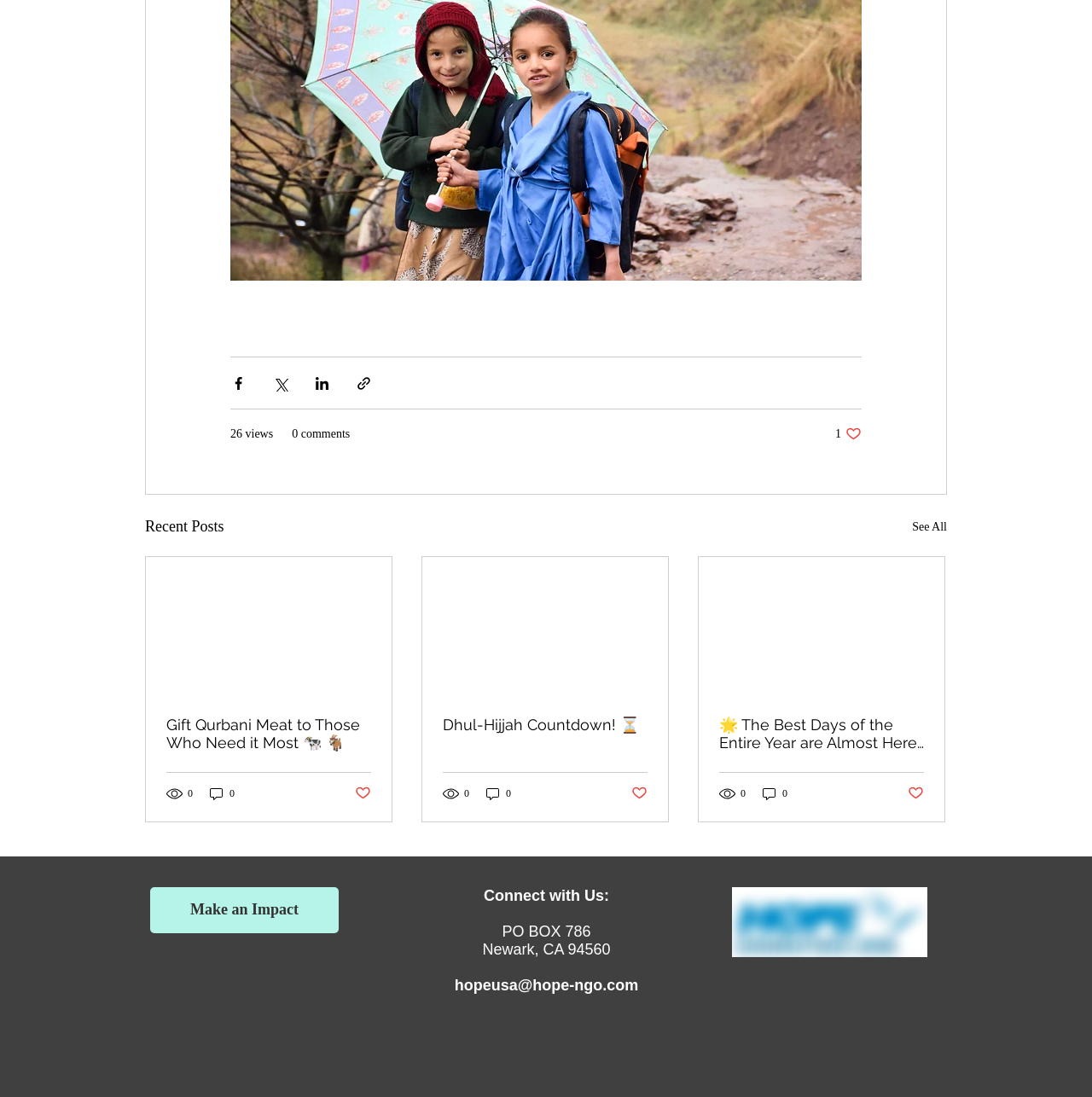Find the bounding box coordinates of the area to click in order to follow the instruction: "Read about Titanic News".

None